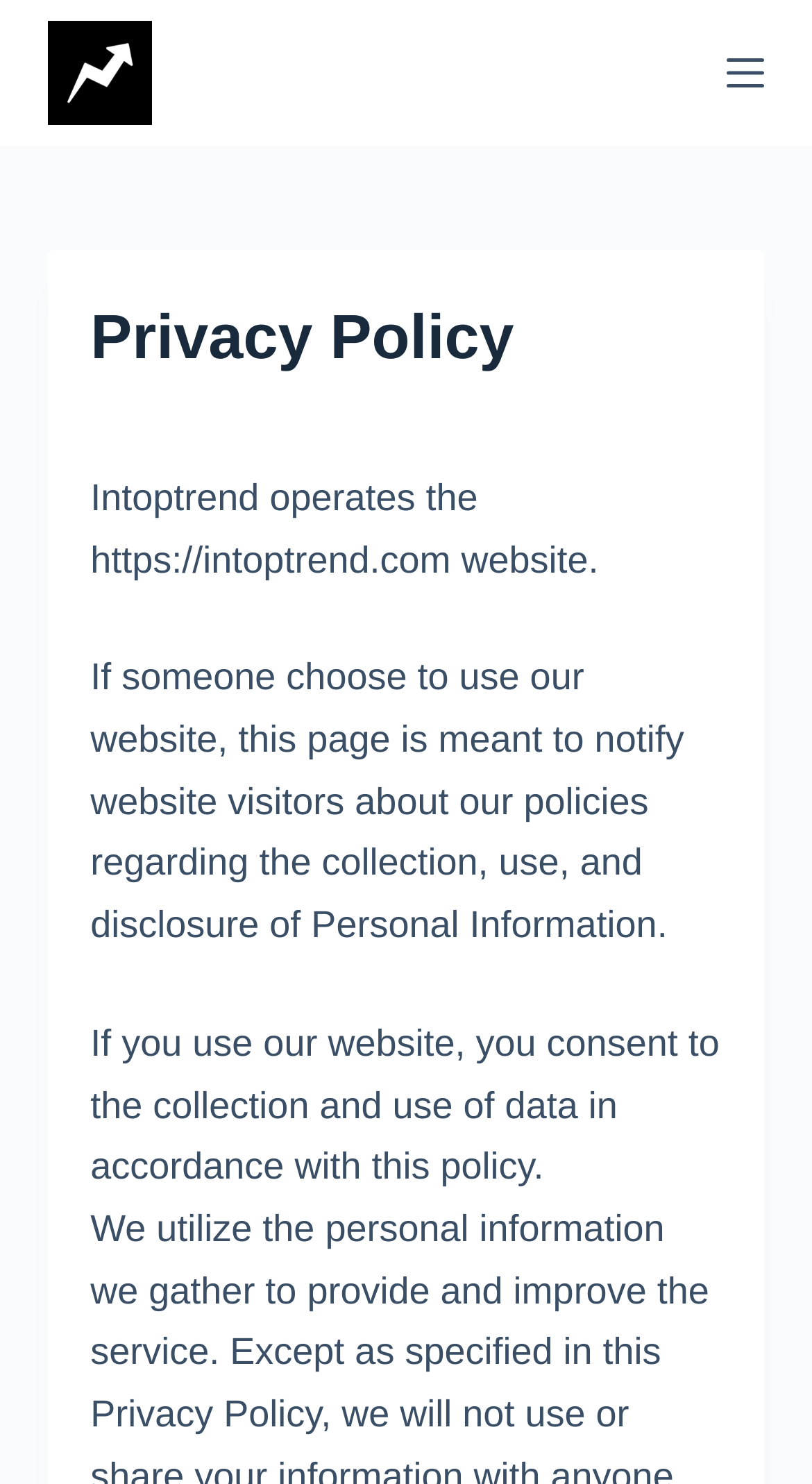Specify the bounding box coordinates (top-left x, top-left y, bottom-right x, bottom-right y) of the UI element in the screenshot that matches this description: alt="intoptrend-favicon"

[0.06, 0.014, 0.188, 0.084]